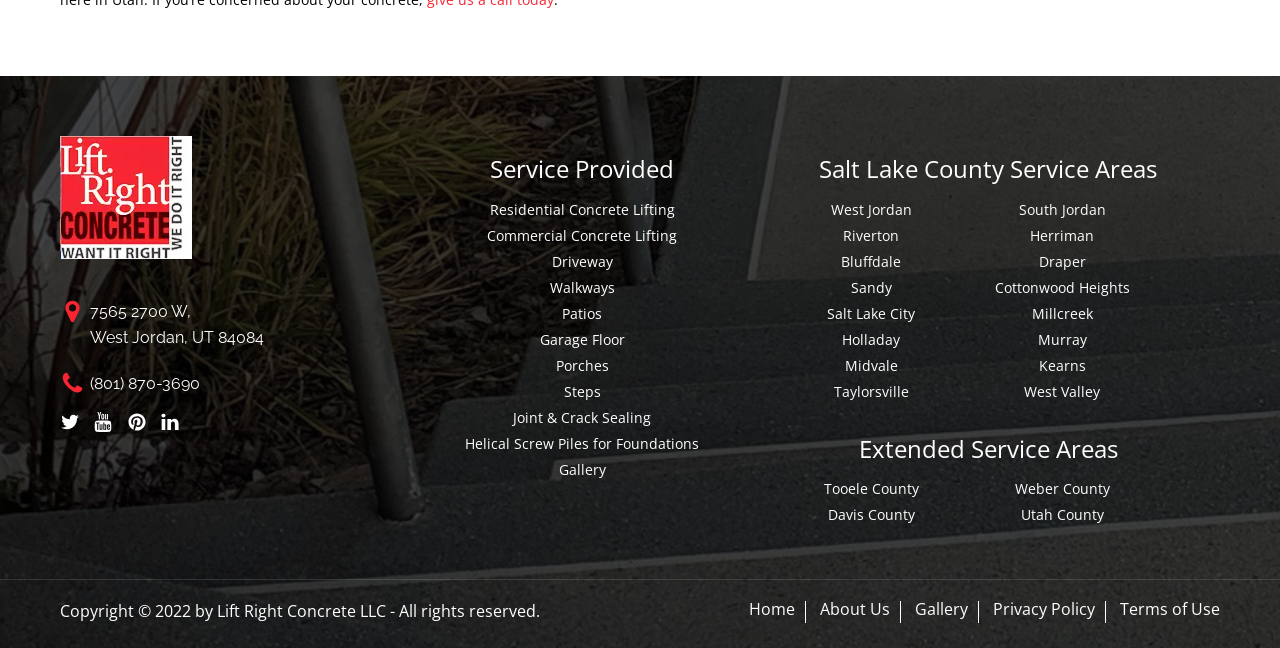Identify the coordinates of the bounding box for the element that must be clicked to accomplish the instruction: "View 'Residential Concrete Lifting' service".

[0.363, 0.305, 0.546, 0.342]